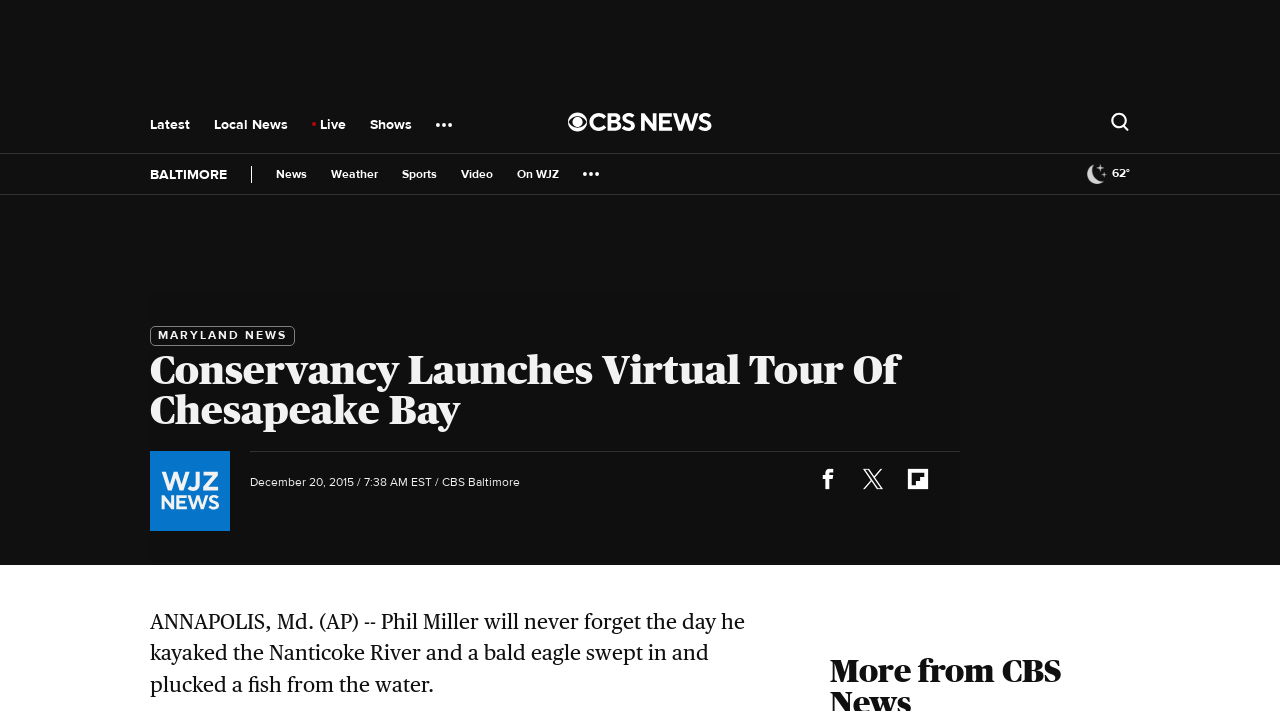Please identify the bounding box coordinates of the area that needs to be clicked to fulfill the following instruction: "read Mary Jones Diary: 22th - 30th March 1860."

None